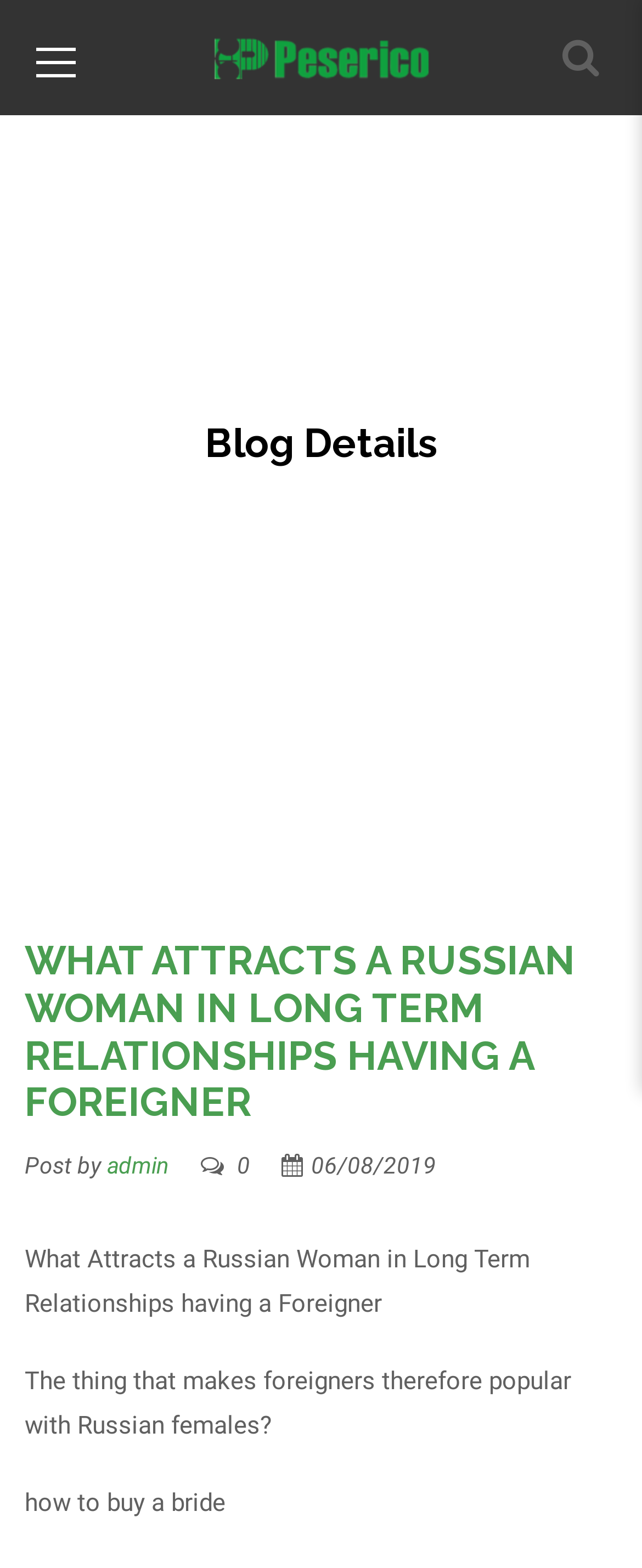Please specify the bounding box coordinates in the format (top-left x, top-left y, bottom-right x, bottom-right y), with all values as floating point numbers between 0 and 1. Identify the bounding box of the UI element described by: 0

[0.313, 0.735, 0.39, 0.752]